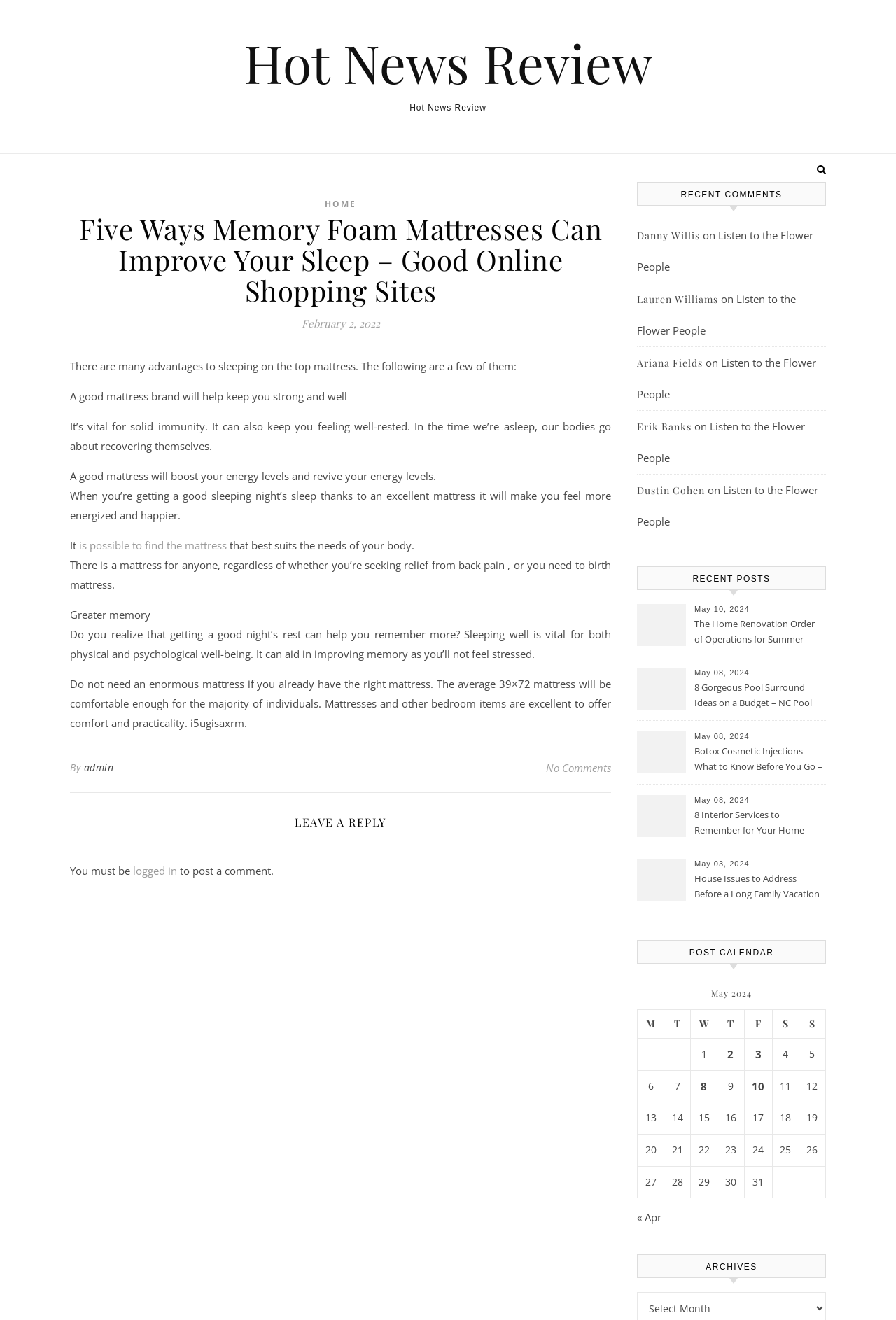Please determine the bounding box coordinates for the element that should be clicked to follow these instructions: "Visit the Facebook page".

None